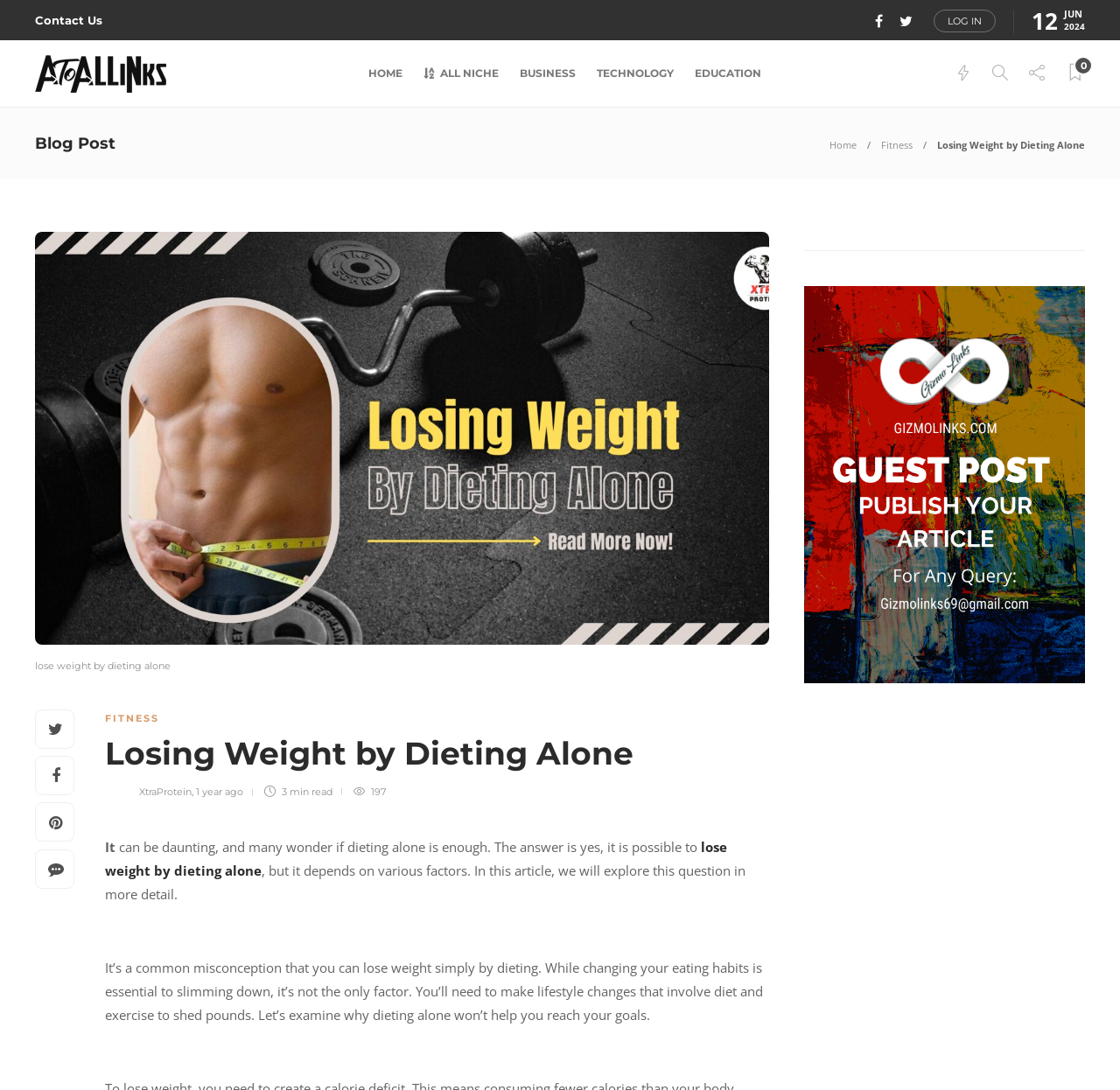Please identify the bounding box coordinates of the element on the webpage that should be clicked to follow this instruction: "Click on the 'Contact Us' link". The bounding box coordinates should be given as four float numbers between 0 and 1, formatted as [left, top, right, bottom].

[0.031, 0.002, 0.091, 0.035]